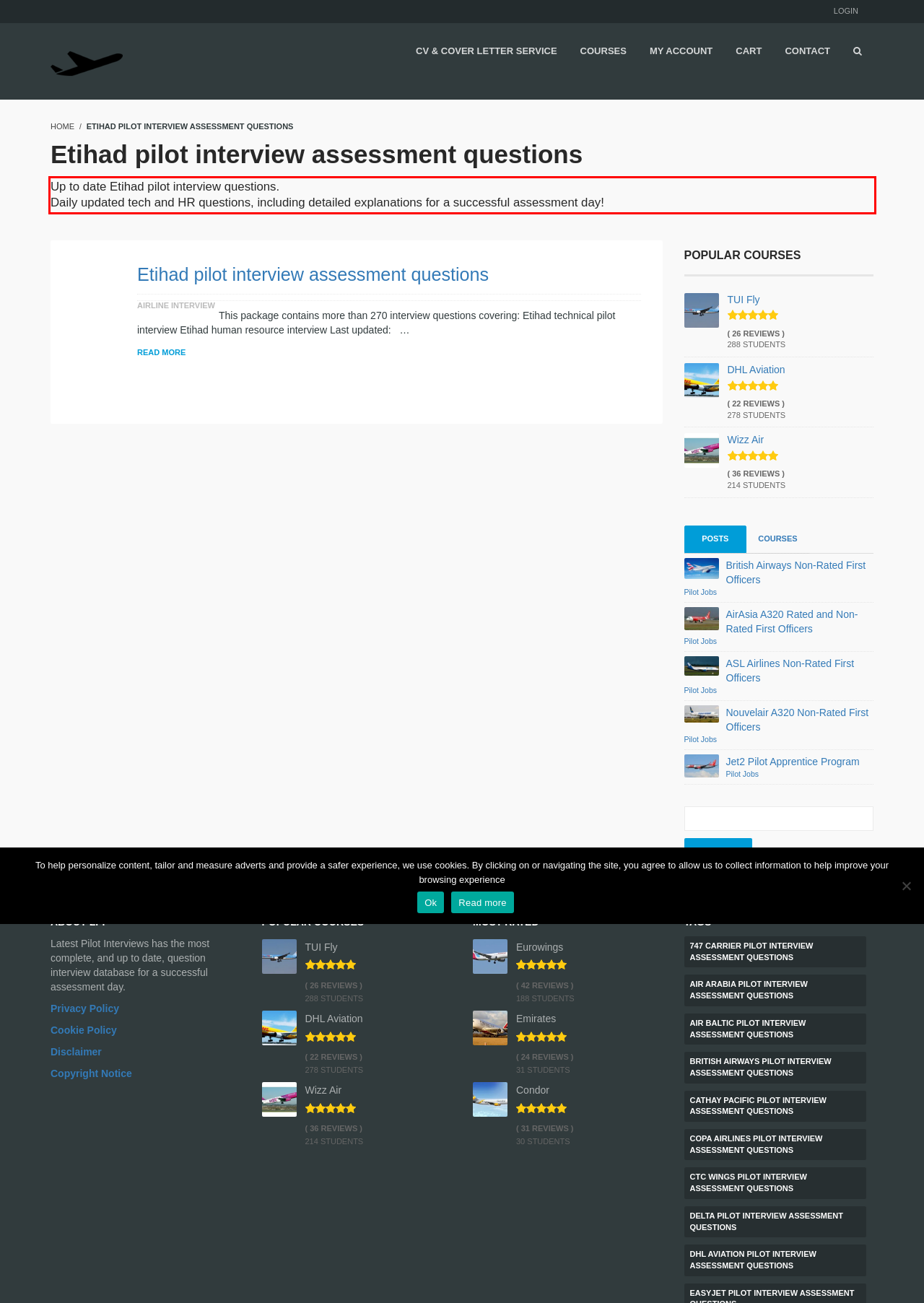Examine the webpage screenshot, find the red bounding box, and extract the text content within this marked area.

Up to date Etihad pilot interview questions. Daily updated tech and HR questions, including detailed explanations for a successful assessment day!